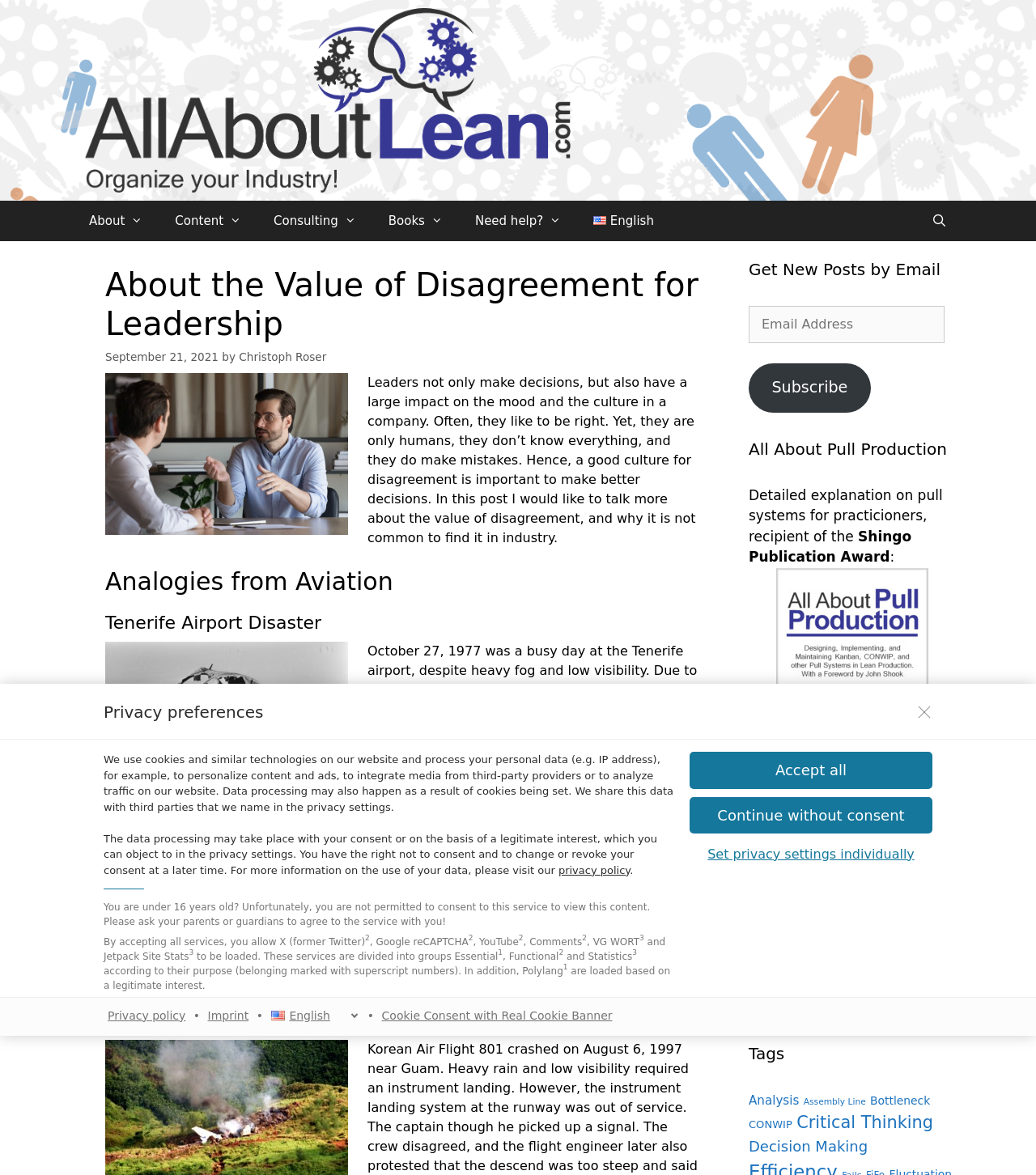Identify and extract the heading text of the webpage.

About the Value of Disagreement for Leadership